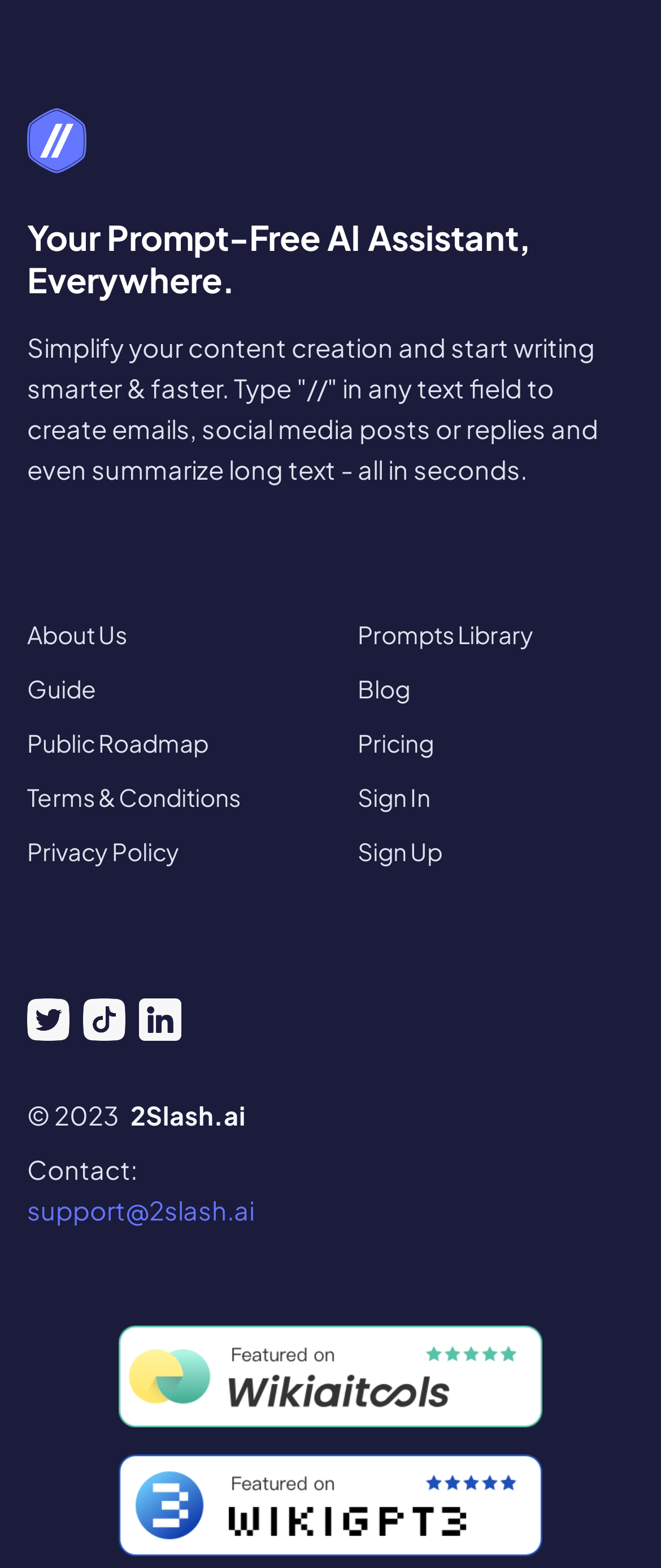What is the purpose of this AI assistant?
Can you offer a detailed and complete answer to this question?

Based on the StaticText element, the AI assistant is designed to simplify content creation and help users write smarter and faster. It can be used to create emails, social media posts, and even summarize long text in seconds.